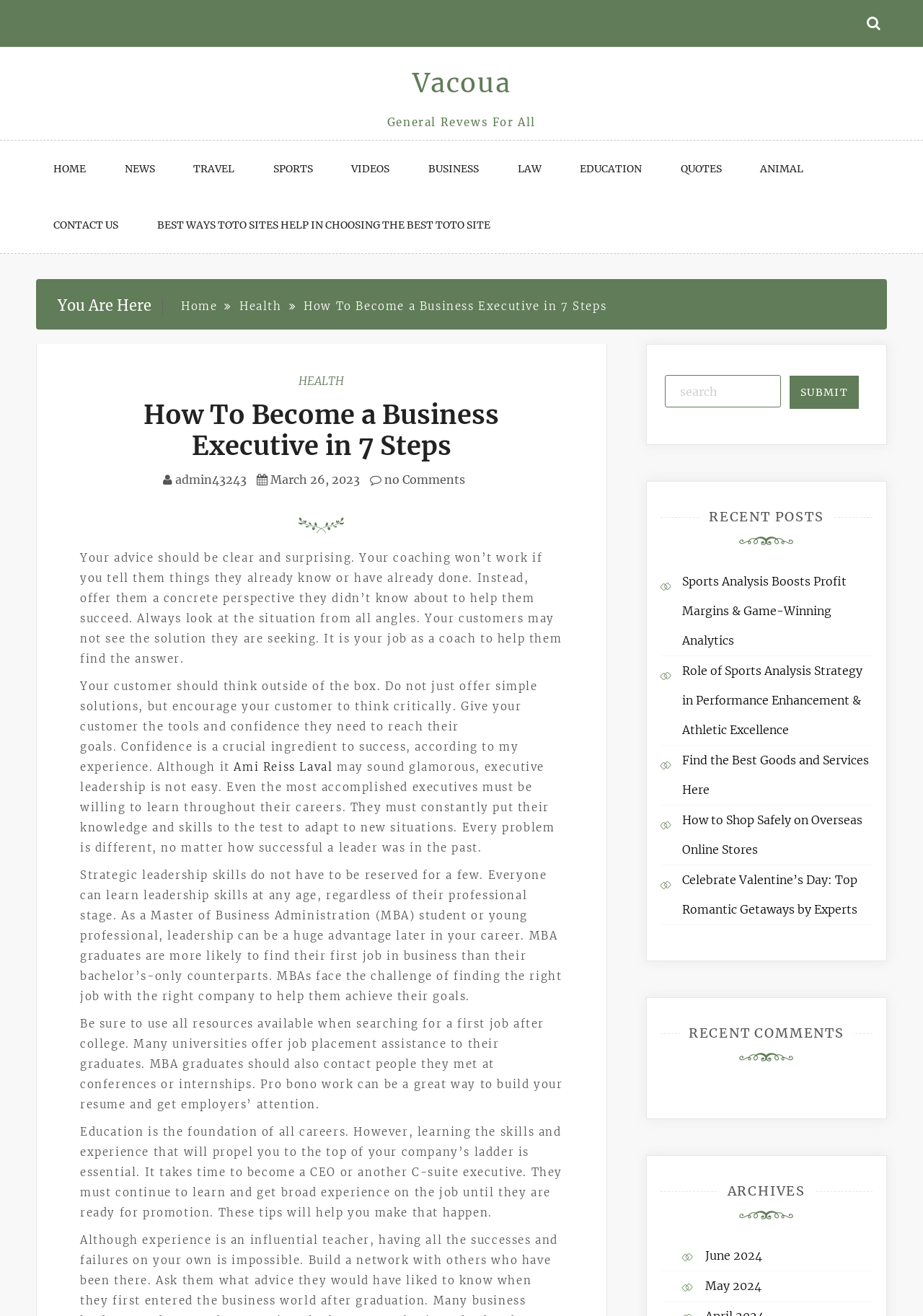Determine the bounding box for the UI element that matches this description: "admin43243".

[0.19, 0.359, 0.267, 0.37]